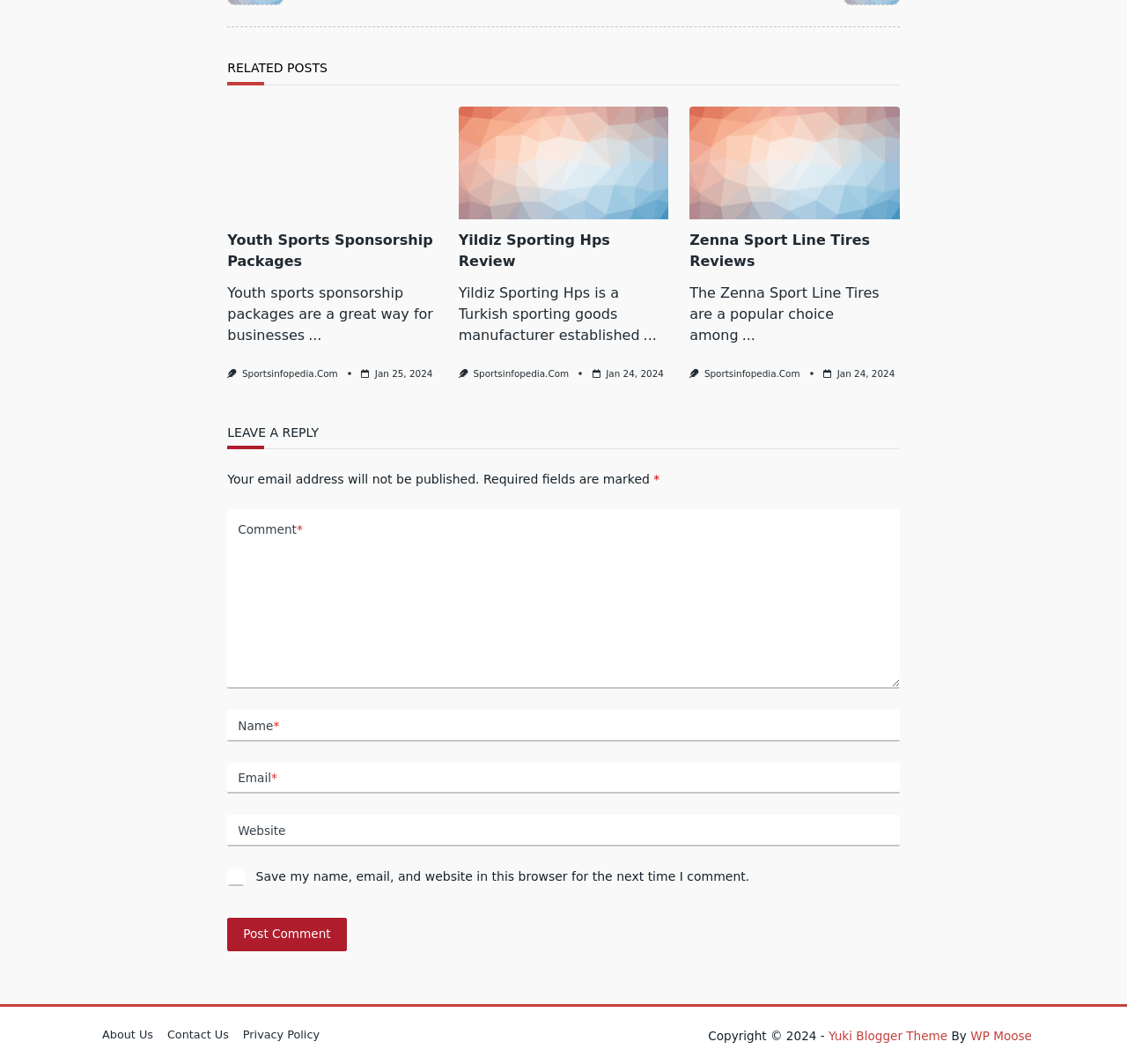Using the provided element description, identify the bounding box coordinates as (top-left x, top-left y, bottom-right x, bottom-right y). Ensure all values are between 0 and 1. Description: Youth Sports Sponsorship Packages

[0.202, 0.218, 0.384, 0.253]